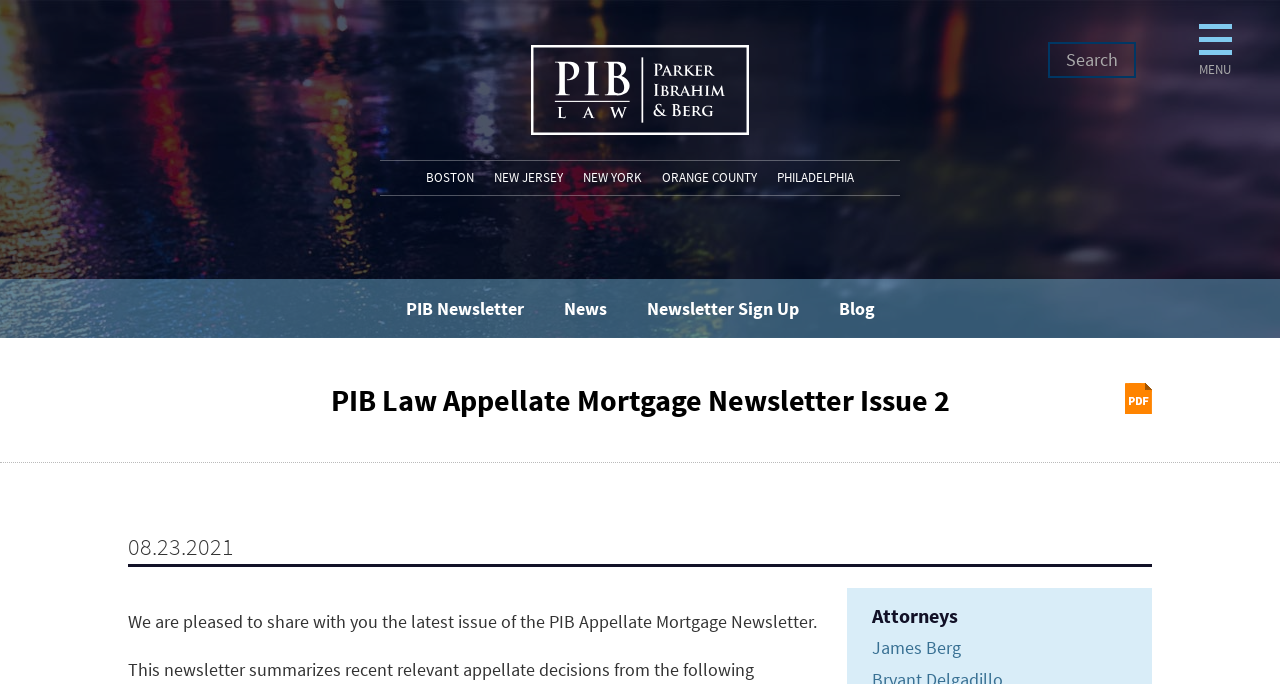Find the bounding box coordinates of the area that needs to be clicked in order to achieve the following instruction: "View BOSTON". The coordinates should be specified as four float numbers between 0 and 1, i.e., [left, top, right, bottom].

[0.333, 0.247, 0.37, 0.272]